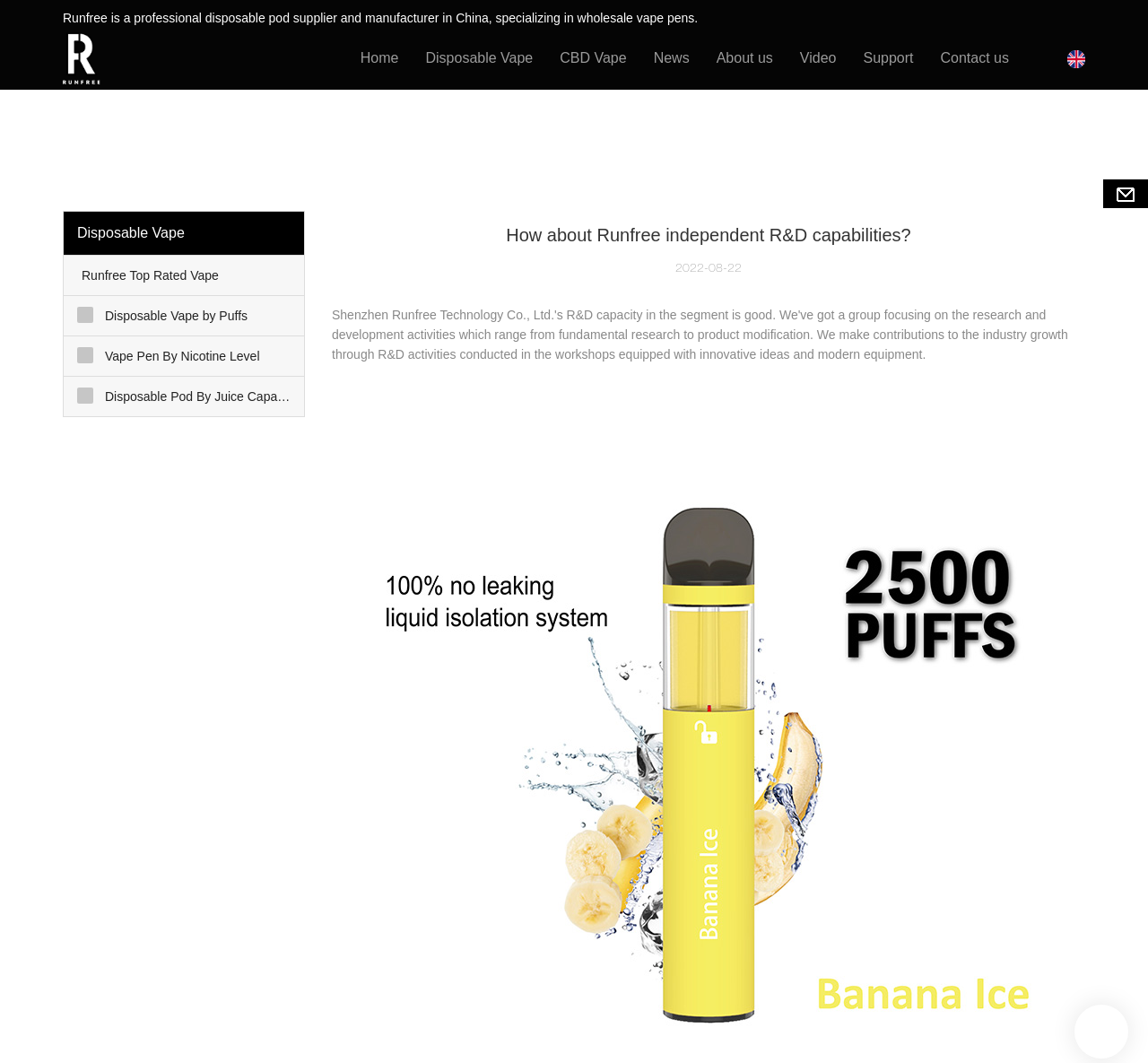Locate the bounding box coordinates of the clickable region to complete the following instruction: "Click on the 'Home' link."

[0.314, 0.025, 0.347, 0.084]